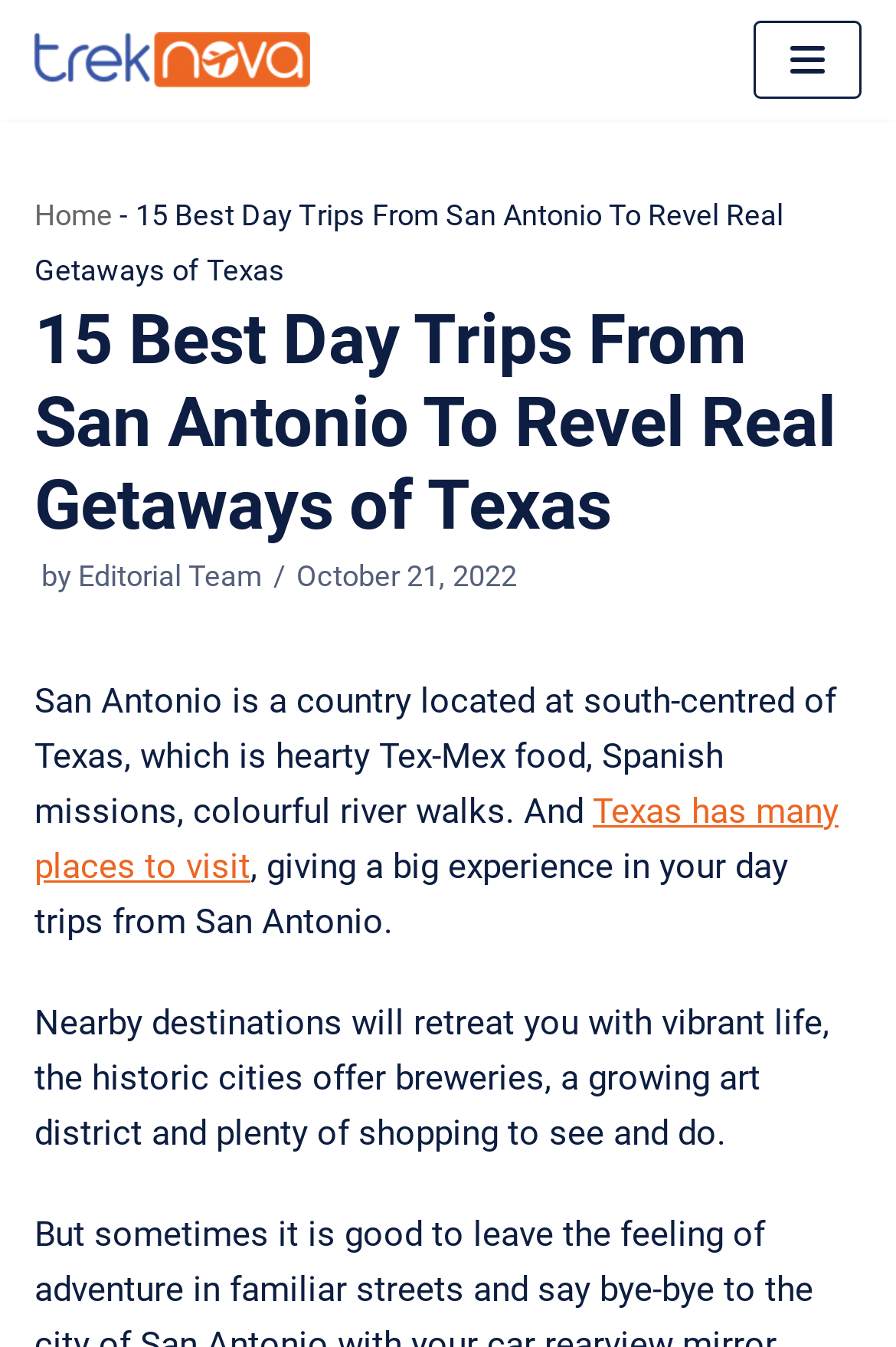What is the name of the website?
Please provide a detailed and comprehensive answer to the question.

I determined the name of the website by looking at the link element with the text 'TrekNova Travel Advice' and an image element with the description 'treknova-logo-minimized', which suggests that it is the logo of the website.